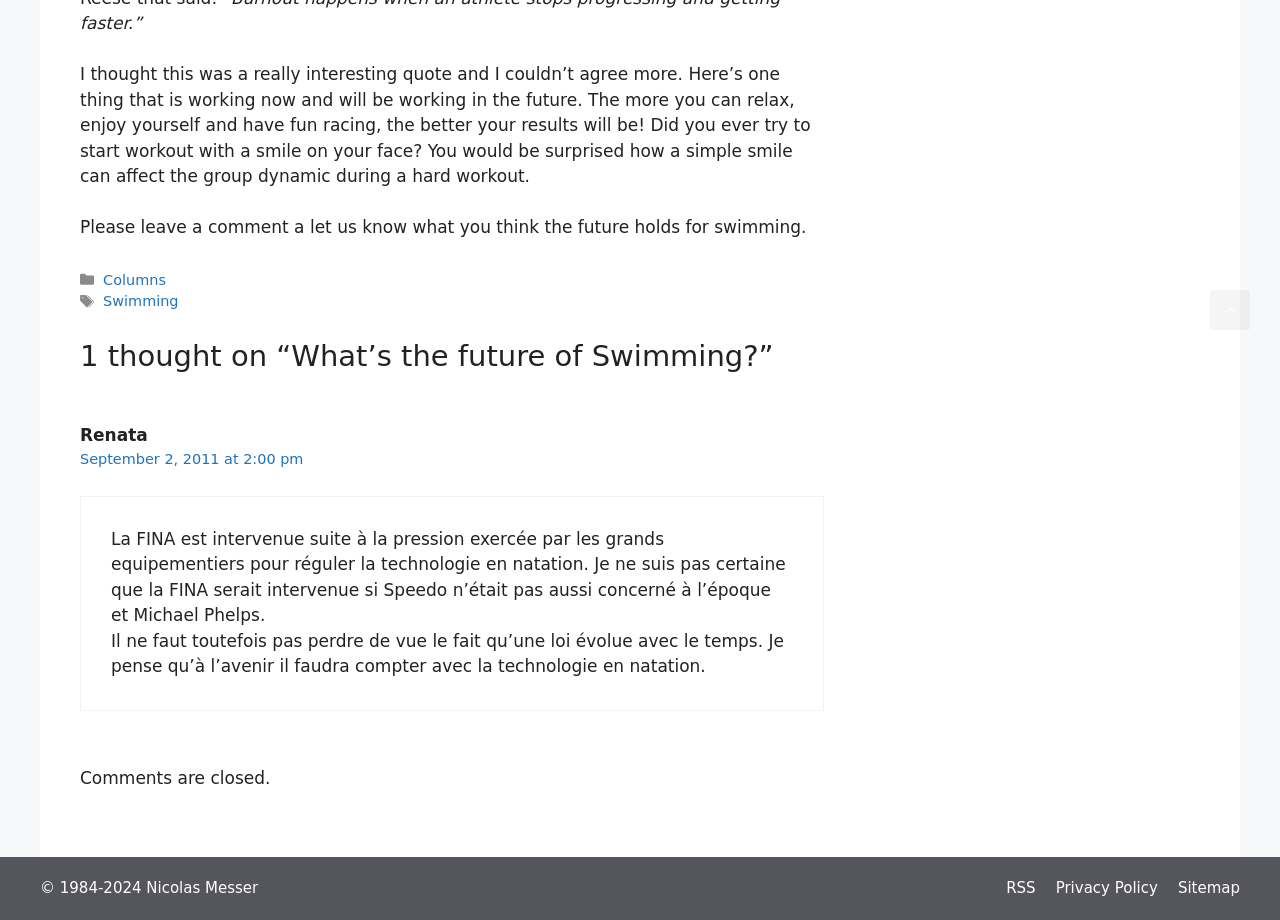What is the date of the comment?
Provide a thorough and detailed answer to the question.

The date of the comment can be determined by looking at the text 'September 2, 2011 at 2:00 pm' which is located under the 'Comment meta' section, indicating that the comment was written on September 2, 2011.